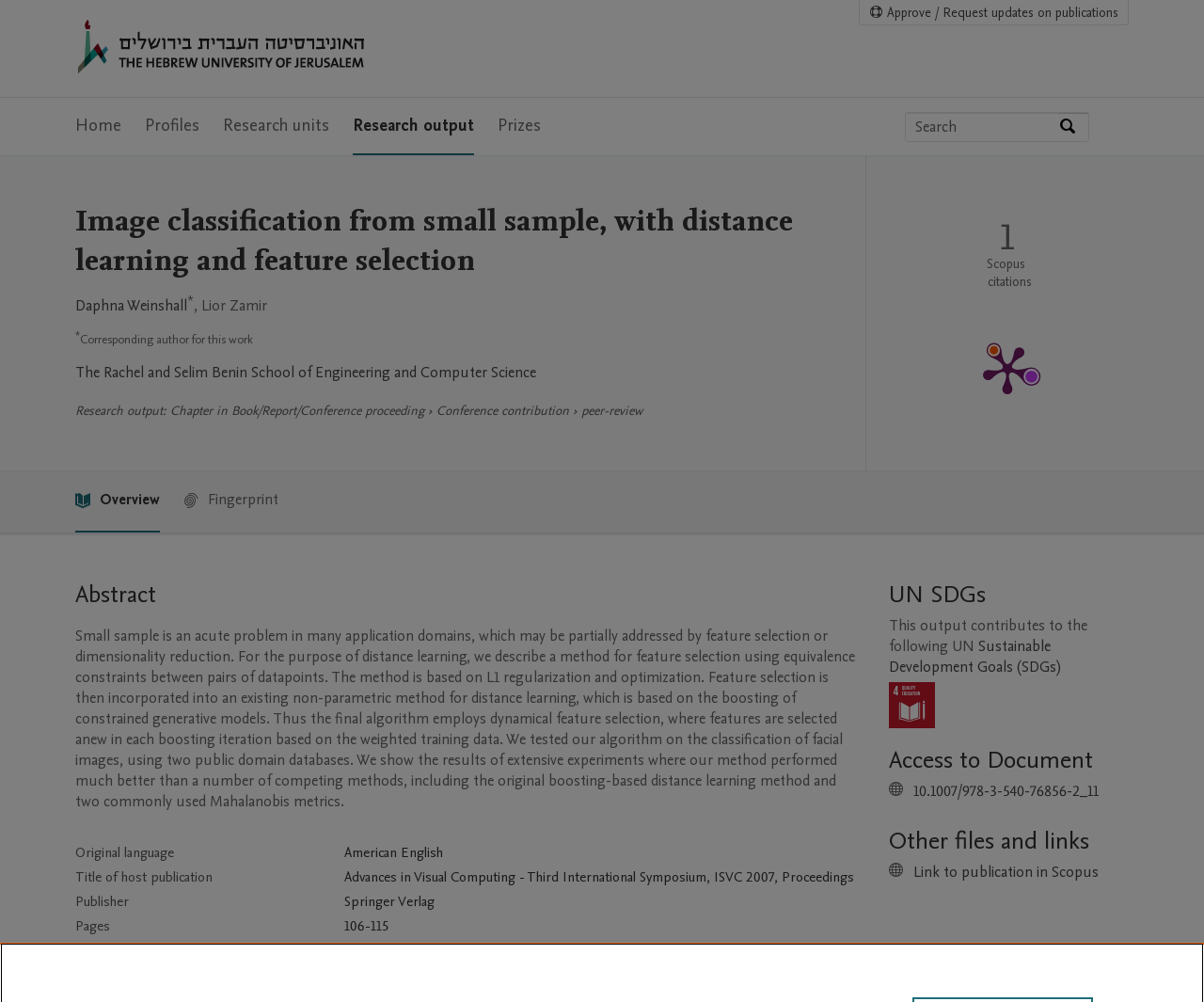Locate the UI element that matches the description Home in the webpage screenshot. Return the bounding box coordinates in the format (top-left x, top-left y, bottom-right x, bottom-right y), with values ranging from 0 to 1.

None